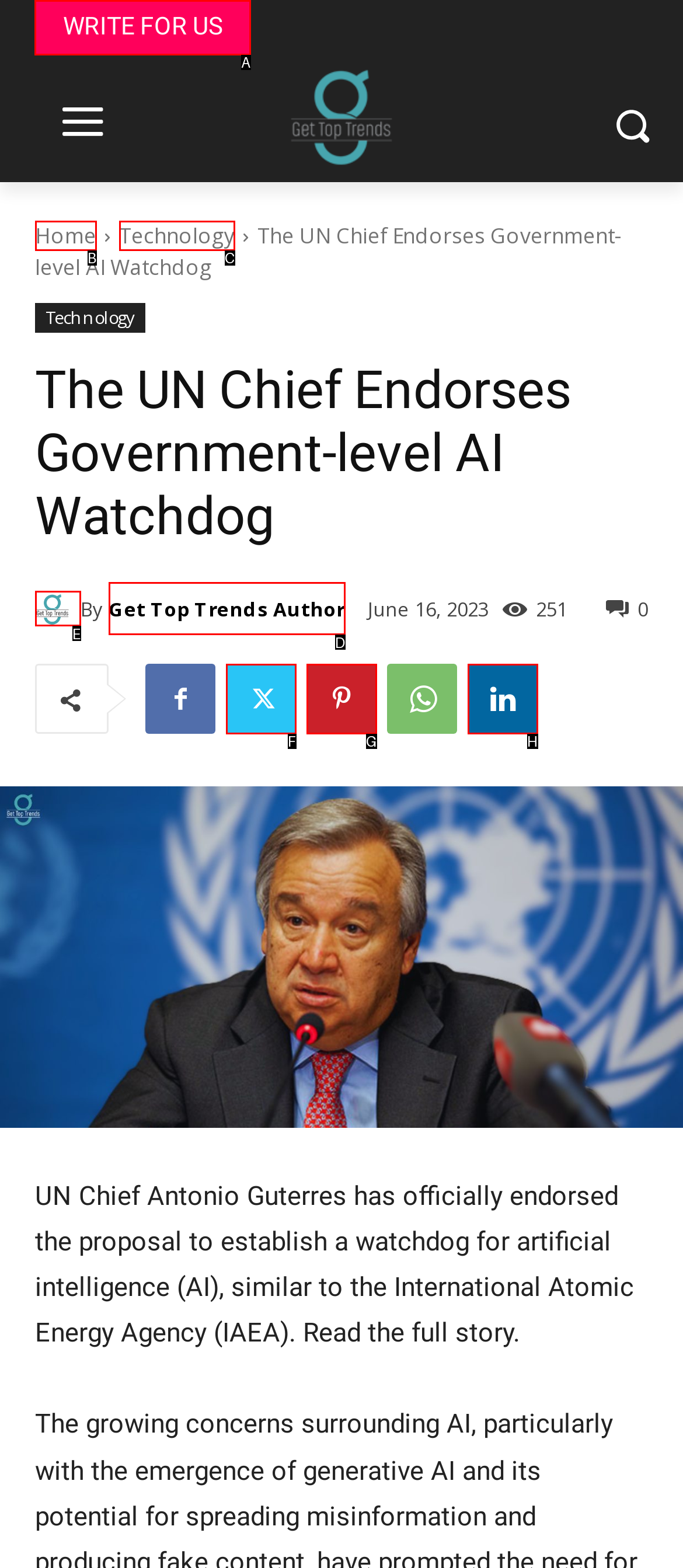Please indicate which HTML element to click in order to fulfill the following task: Click on the 'WRITE FOR US' link Respond with the letter of the chosen option.

A